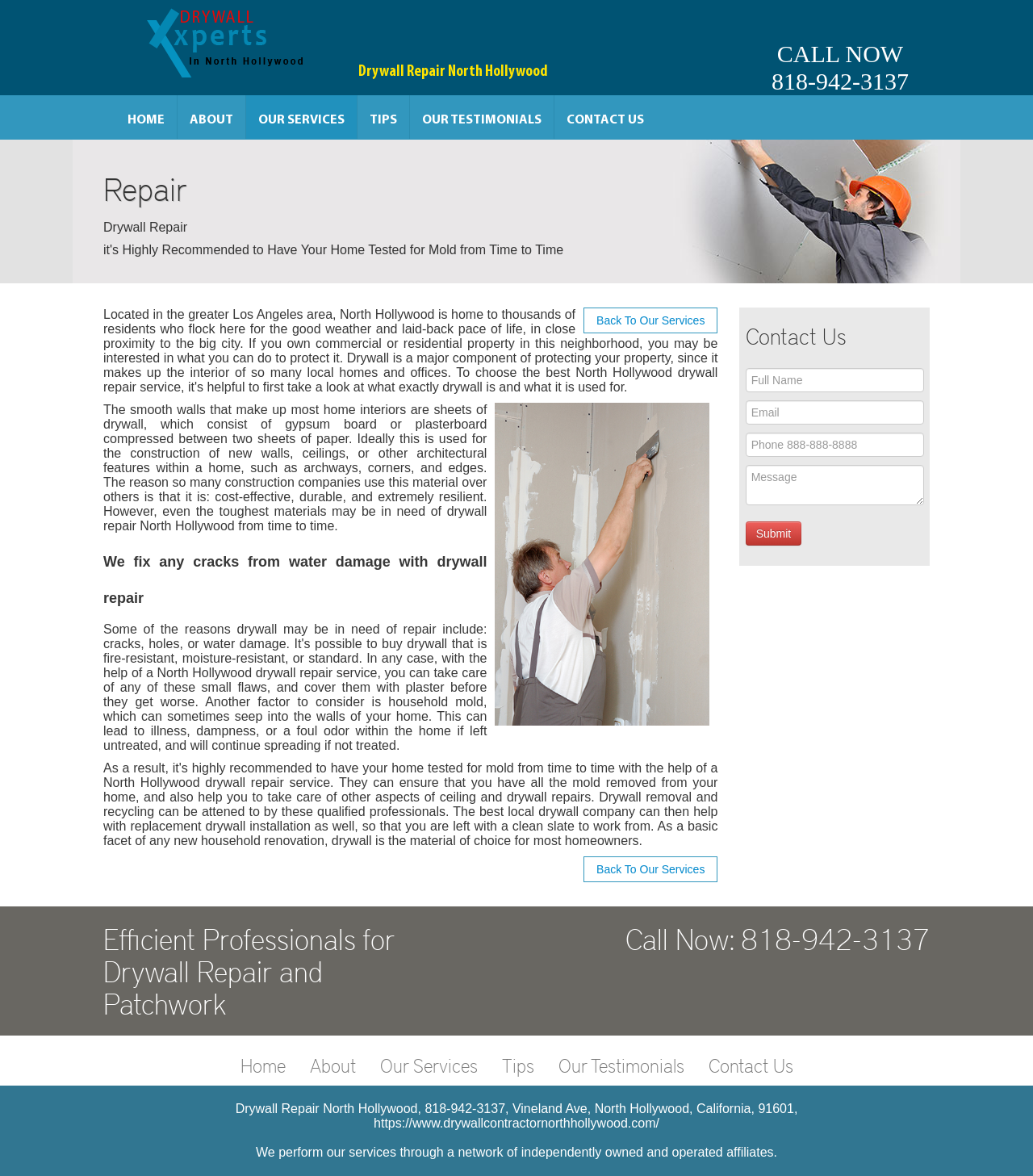Respond to the following query with just one word or a short phrase: 
What is drywall used for?

construction of new walls, ceilings